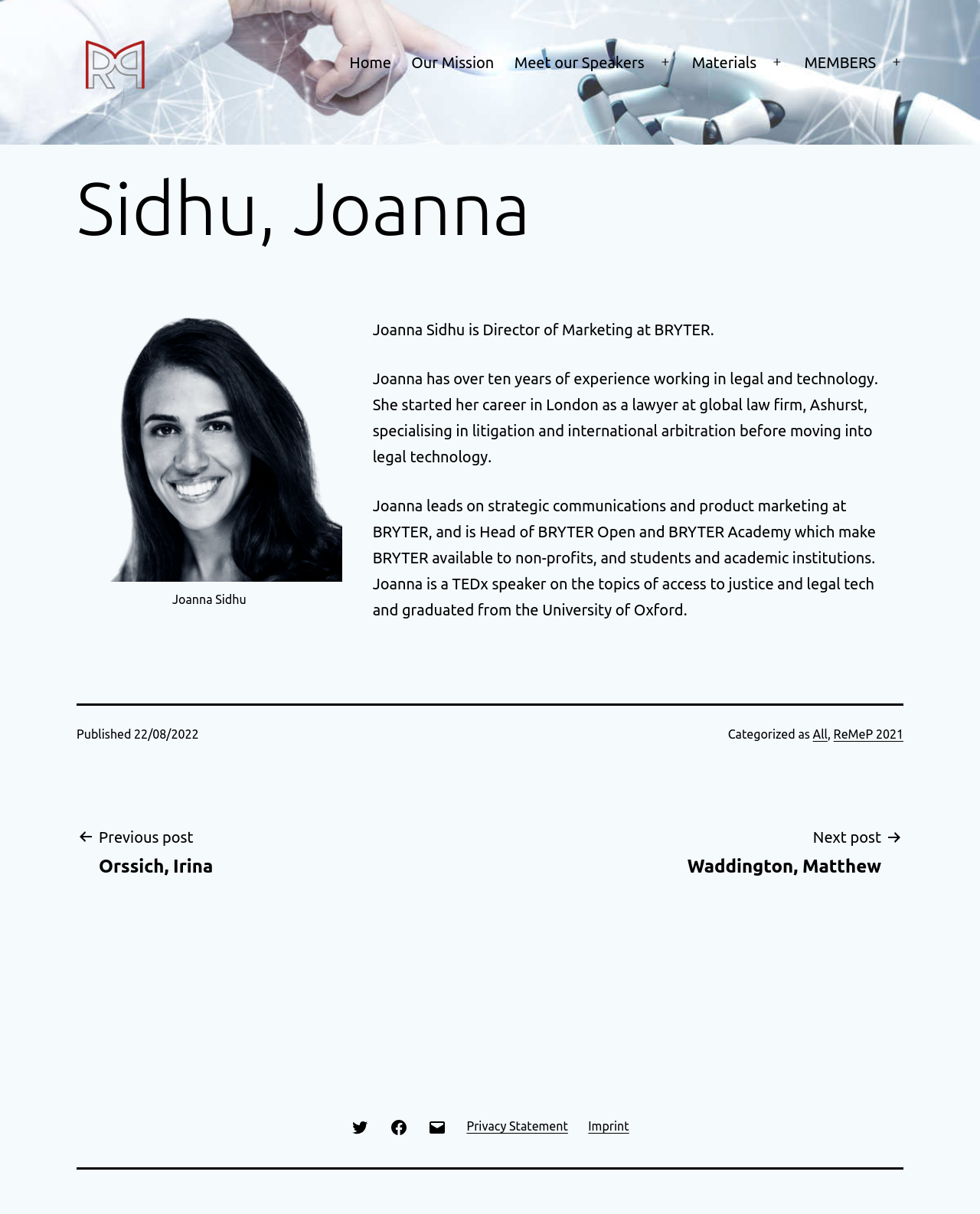Using the element description ReMeP - Research Meets Practice, predict the bounding box coordinates for the UI element. Provide the coordinates in (top-left x, top-left y, bottom-right x, bottom-right y) format with values ranging from 0 to 1.

[0.077, 0.096, 0.142, 0.197]